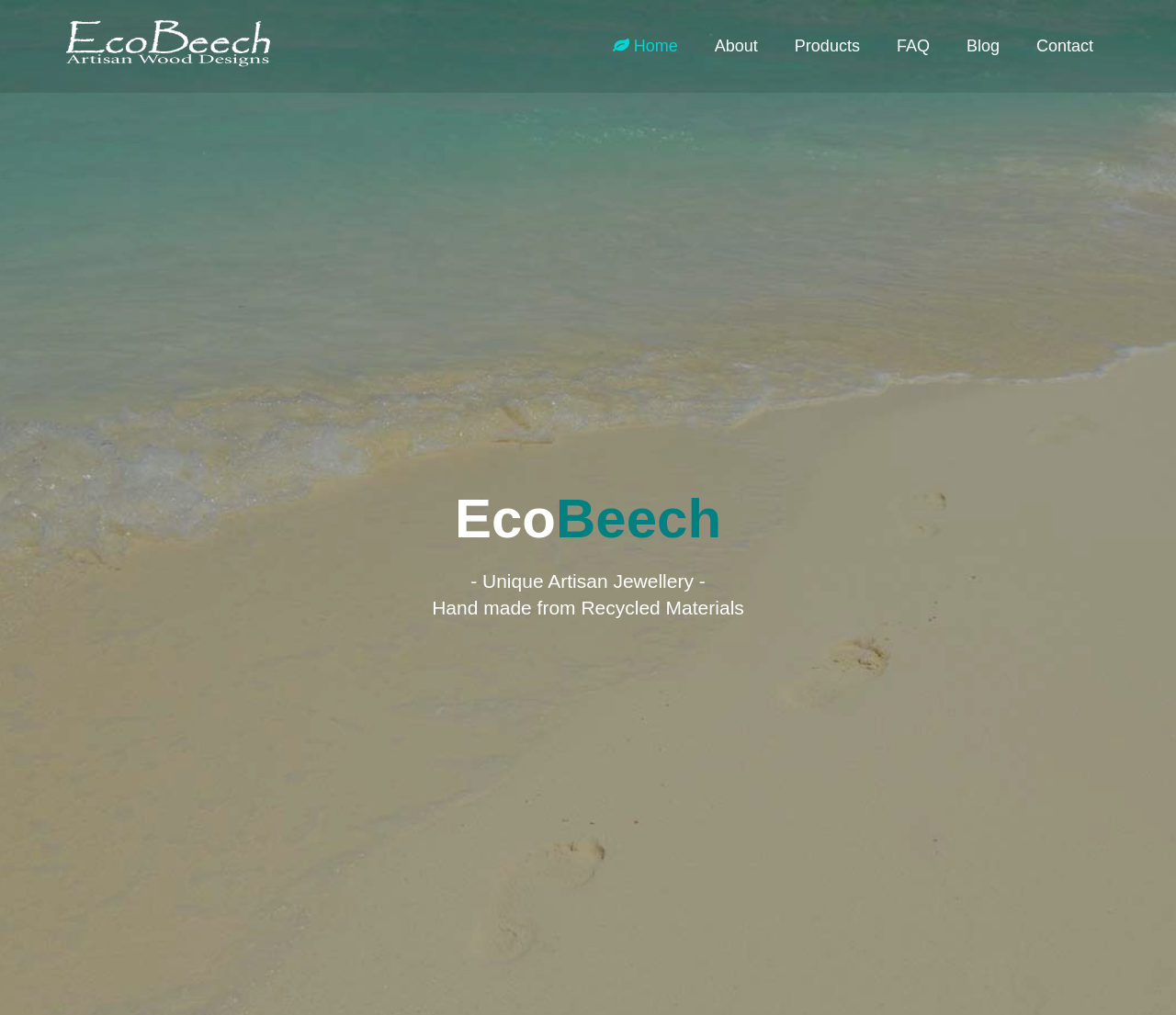Determine the bounding box coordinates for the UI element described. Format the coordinates as (top-left x, top-left y, bottom-right x, bottom-right y) and ensure all values are between 0 and 1. Element description: Contact

[0.866, 0.009, 0.945, 0.081]